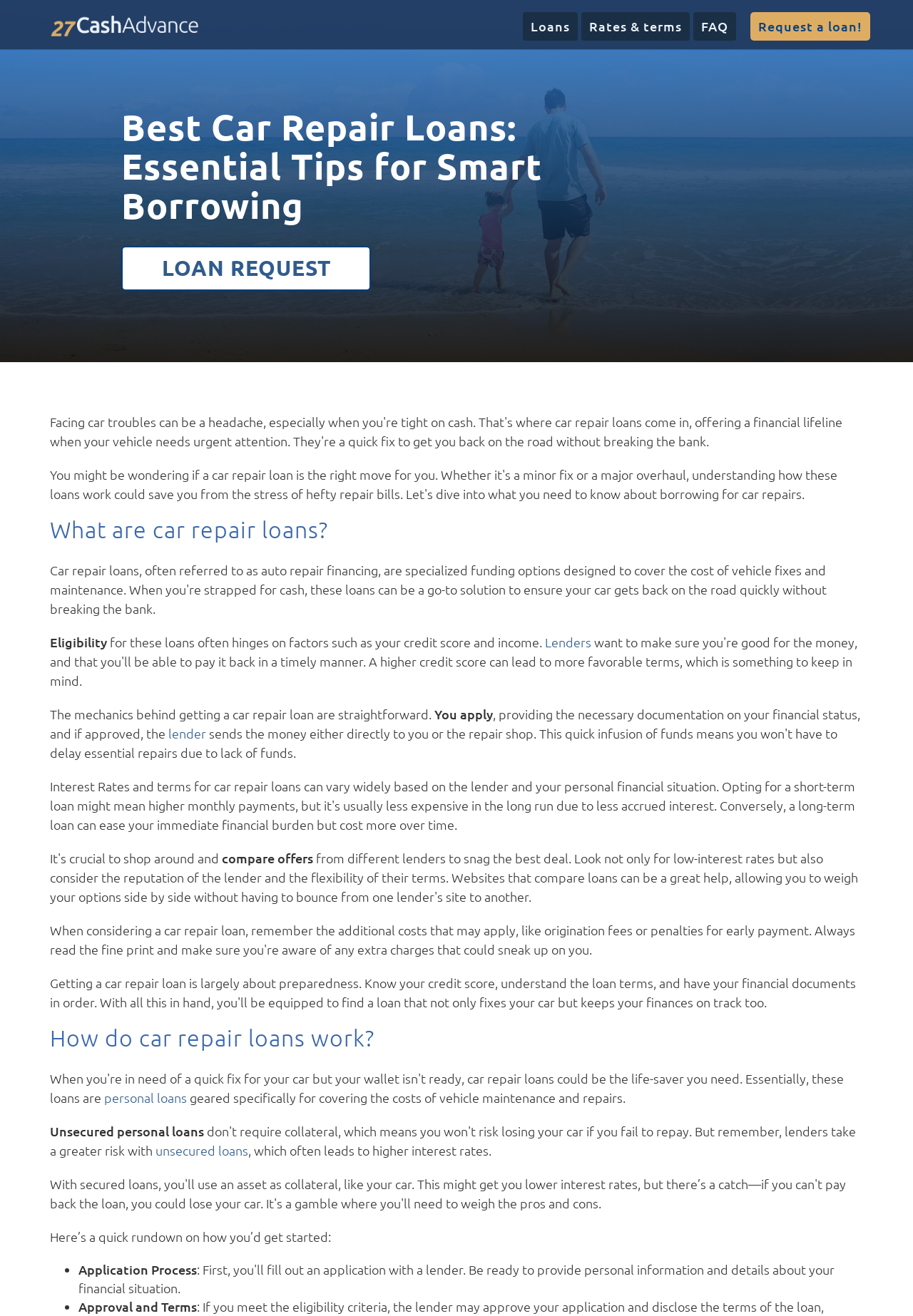What do you need to provide when applying for a car repair loan? Refer to the image and provide a one-word or short phrase answer.

Financial documentation